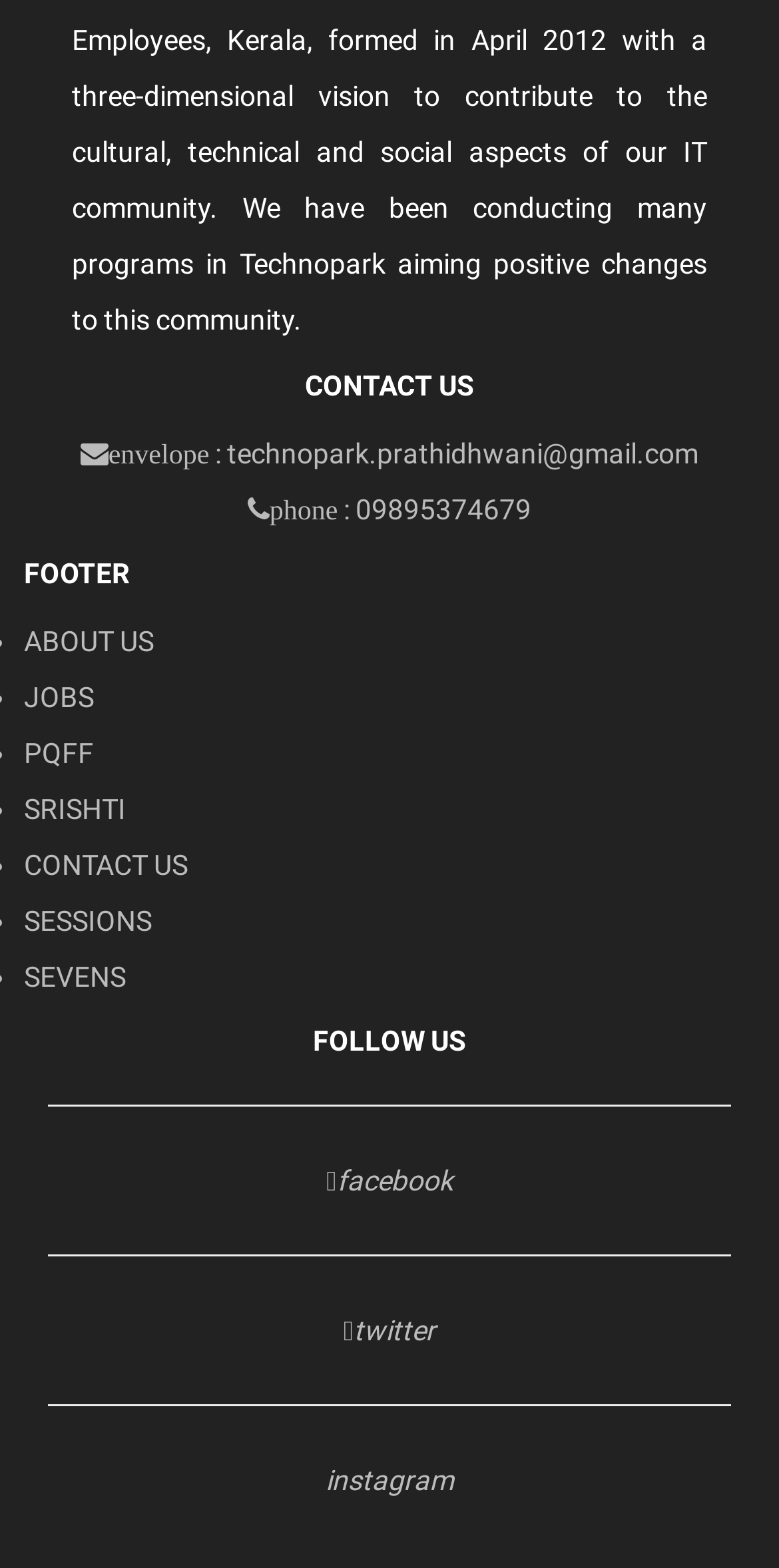Pinpoint the bounding box coordinates of the element that must be clicked to accomplish the following instruction: "Download as JPEG". The coordinates should be in the format of four float numbers between 0 and 1, i.e., [left, top, right, bottom].

None